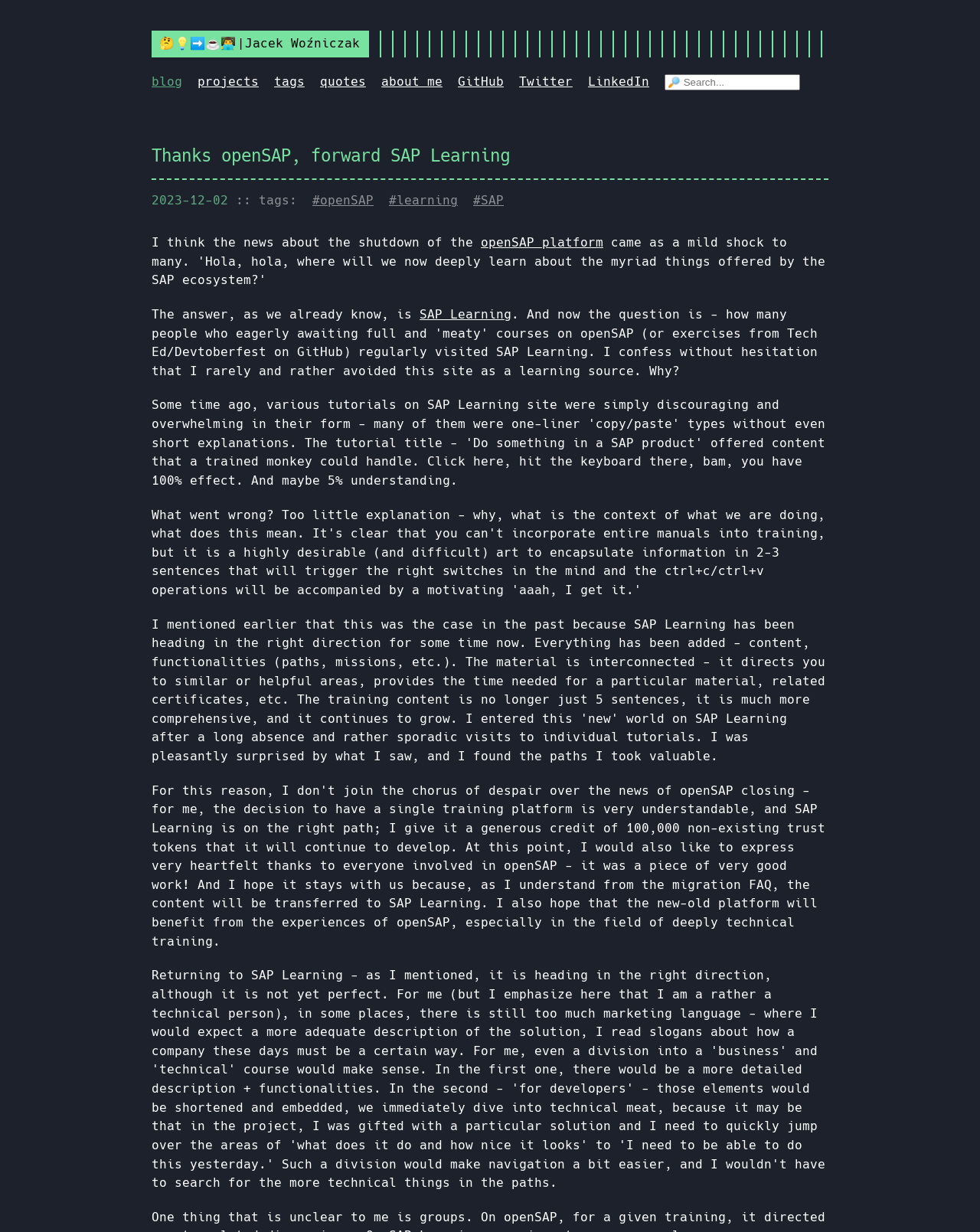Answer the question with a single word or phrase: 
How many social media links are present?

3